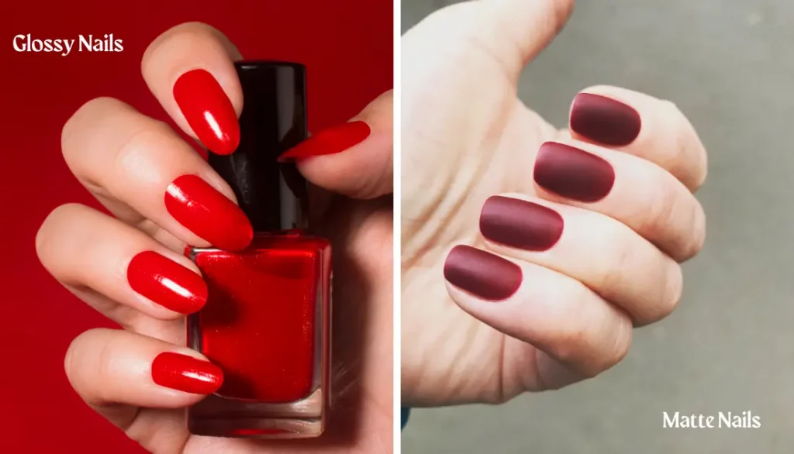What is the characteristic of the matte finish?
Provide a fully detailed and comprehensive answer to the question.

According to the caption, the matte finish provides a contemporary twist, characterized by a soft, non-reflective surface that emphasizes the richness of the color without added shine. This implies that the matte finish is distinguished by its soft and non-reflective surface.